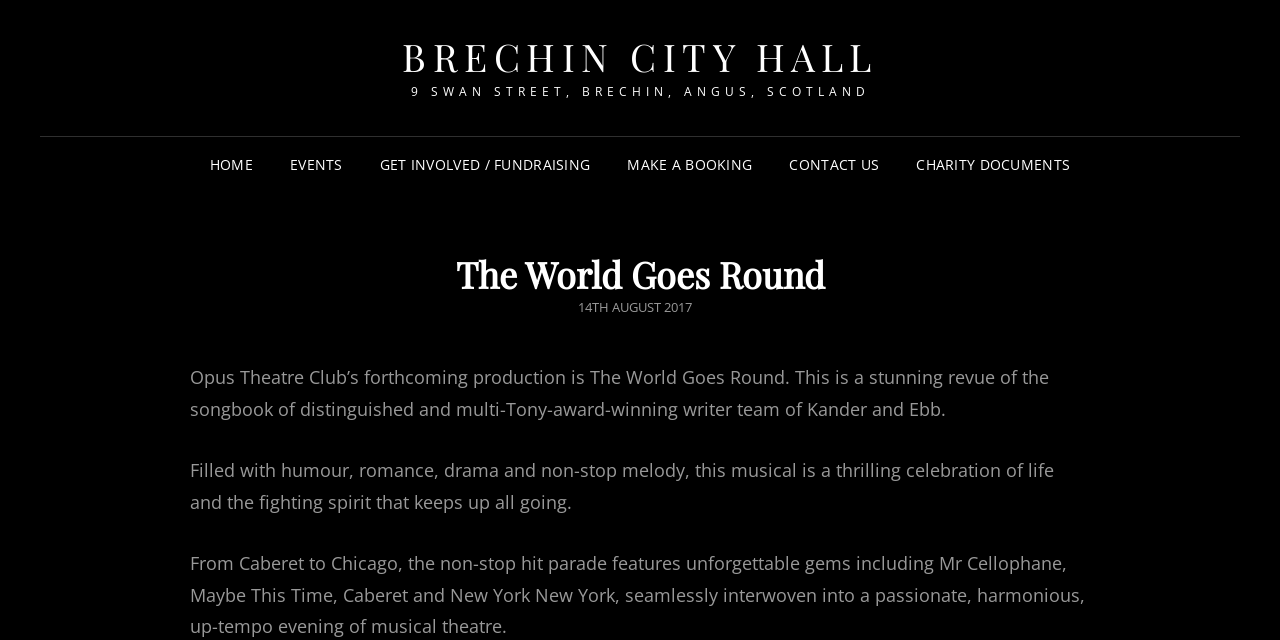Explain the webpage's design and content in an elaborate manner.

The webpage is about Opus Theatre Club's forthcoming production, "The World Goes Round", a musical revue of the songbook of Kander and Ebb. At the top of the page, there is a link to "Brechin City Hall" and an address "9 SWAN STREET, BRECHIN, ANGUS, SCOTLAND" written in a static text. Below this, there is a primary navigation menu with five links: "HOME", "EVENTS", "GET INVOLVED / FUNDRAISING", "MAKE A BOOKING", and "CONTACT US".

On the left side of the page, there is a header section with a heading "The World Goes Round" and a posted date "14TH AUGUST 2017". Below this, there are three paragraphs of static text describing the production. The first paragraph introduces the production as a stunning revue of Kander and Ebb's songbook. The second paragraph highlights the themes of the musical, including humour, romance, drama, and melody. The third paragraph lists some of the hit songs featured in the production, including "Mr Cellophane", "Maybe This Time", "Caberet", and "New York New York".

Overall, the webpage provides information about the production, including its title, description, and details about the songbook. The layout is organized, with clear headings and concise text, making it easy to navigate and understand.